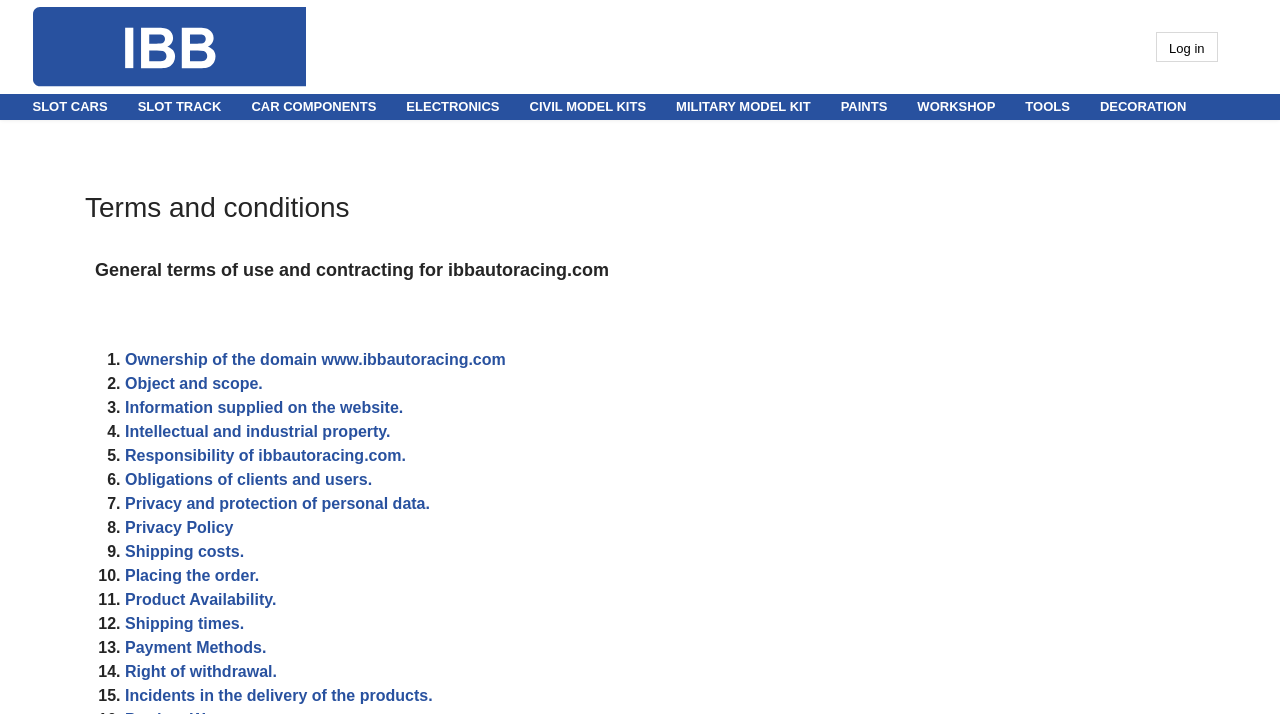Answer the following query concisely with a single word or phrase:
How many terms and conditions are listed on the webpage?

15